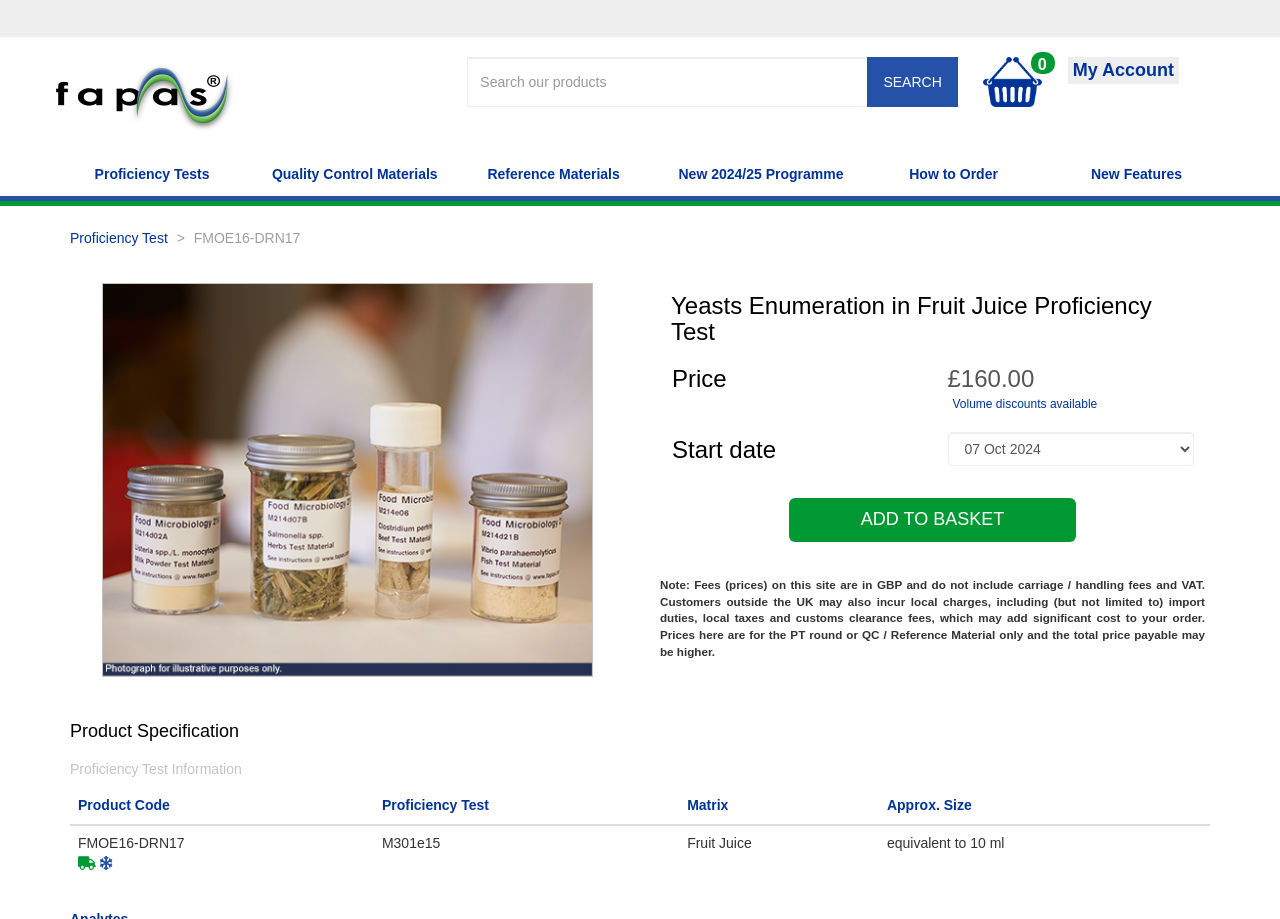Provide the bounding box coordinates for the UI element described in this sentence: "Volume discounts available". The coordinates should be four float values between 0 and 1, i.e., [left, top, right, bottom].

[0.74, 0.432, 0.914, 0.459]